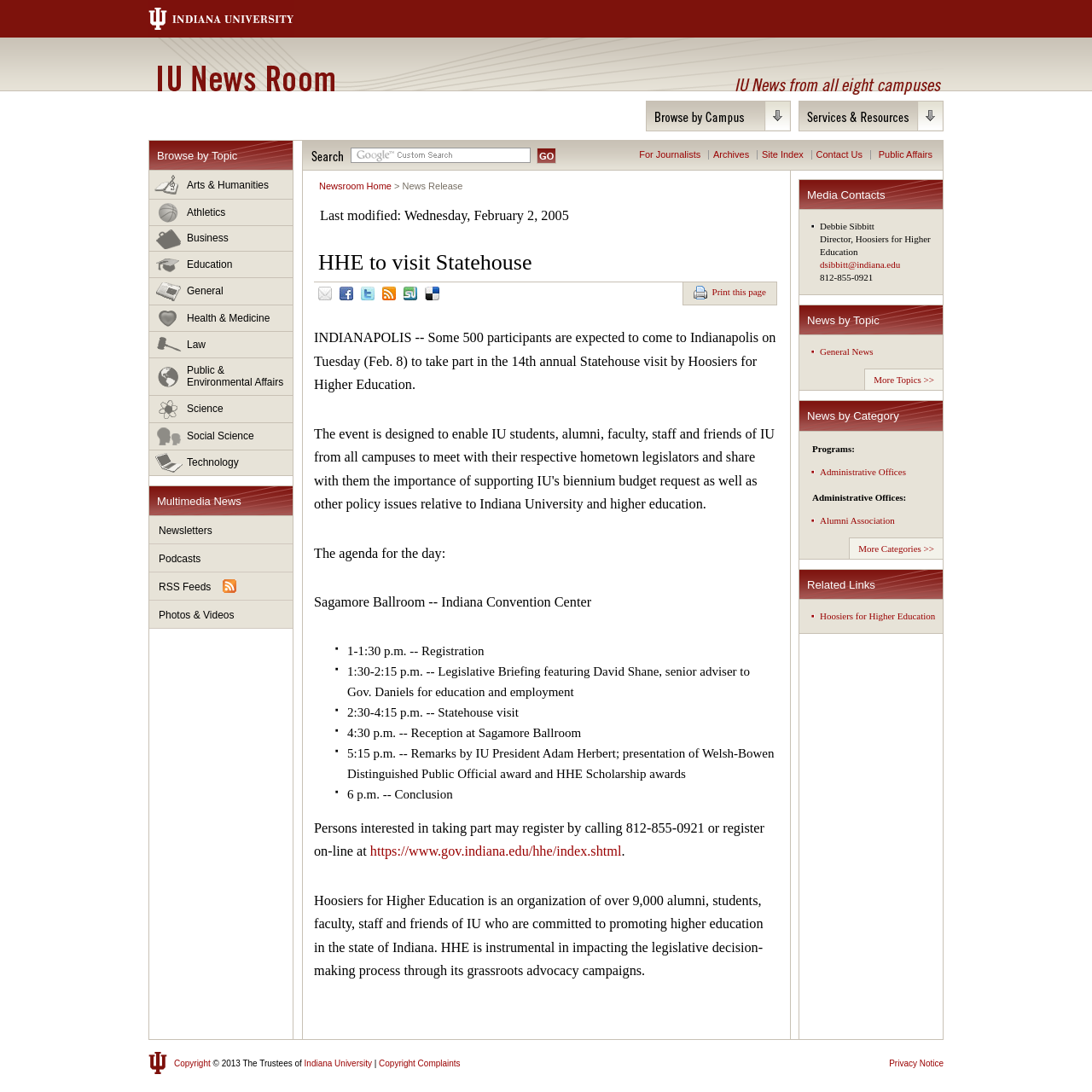Identify and extract the main heading of the webpage.

IU News Room